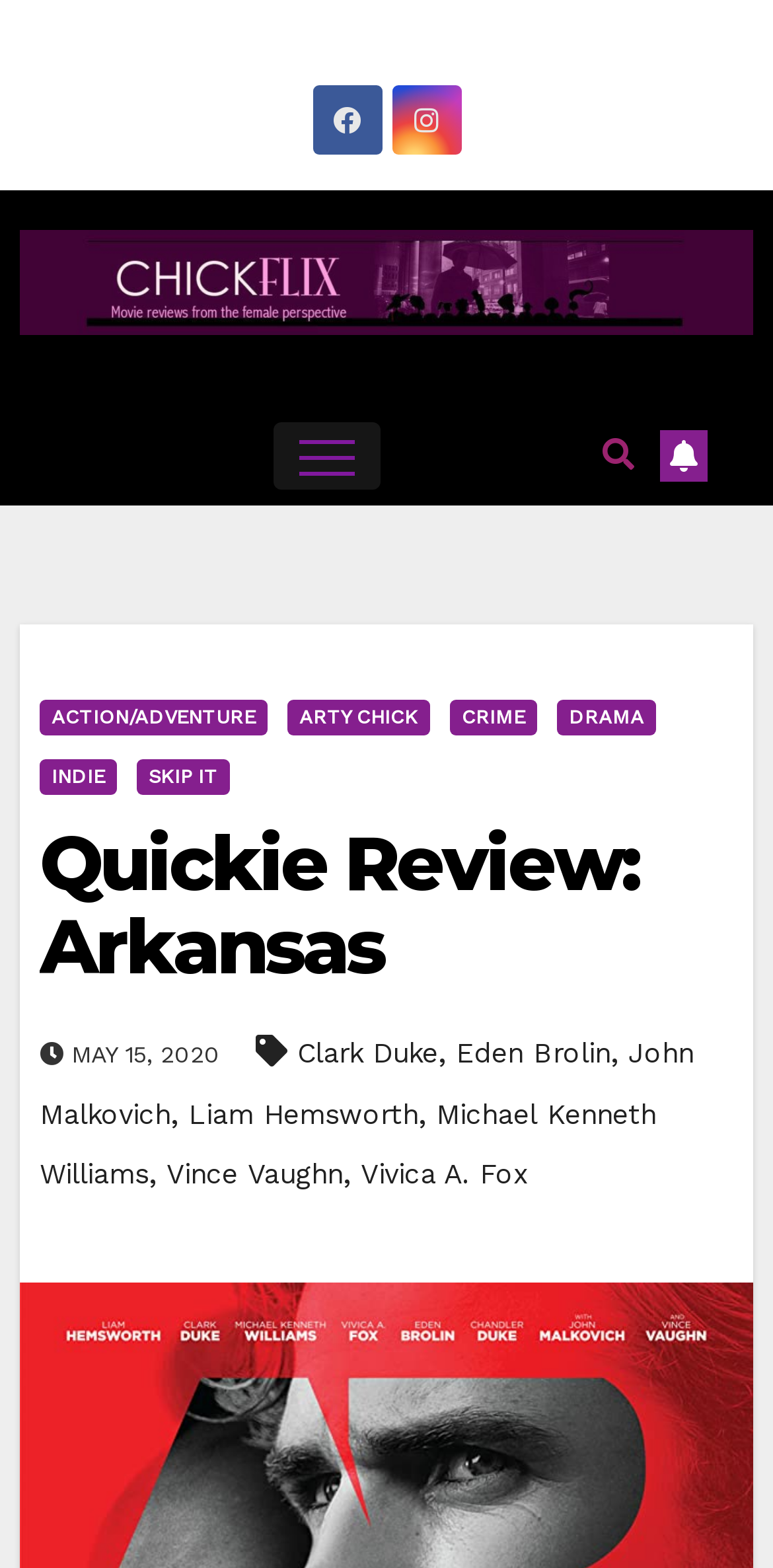Articulate a detailed summary of the webpage's content and design.

The webpage appears to be a movie review page, specifically for the film "Arkansas". At the top, there is a heading "Quickie Review: Arkansas" with a link to the review. Below the heading, there is a row of links to different genres, including "ACTION/ADVENTURE", "ARTY CHICK", "CRIME", "DRAMA", "INDIE", and "SKIP IT".

To the left of the genres, there is a button to toggle navigation. Above the genres, there are three links with icons, possibly representing social media or sharing options.

The main content of the review is below the genres, with a publication date "MAY 15, 2020" and a list of cast members, including Clark Duke, Eden Brolin, John Malkovich, Liam Hemsworth, Michael Kenneth Williams, Vince Vaughn, and Vivica A. Fox. Each cast member's name is a link, possibly to their profile or other related content.

There are no images on the page, but there are several icons and buttons, including a button with a menu icon and a link with a search icon. The overall layout is organized, with clear headings and concise text.